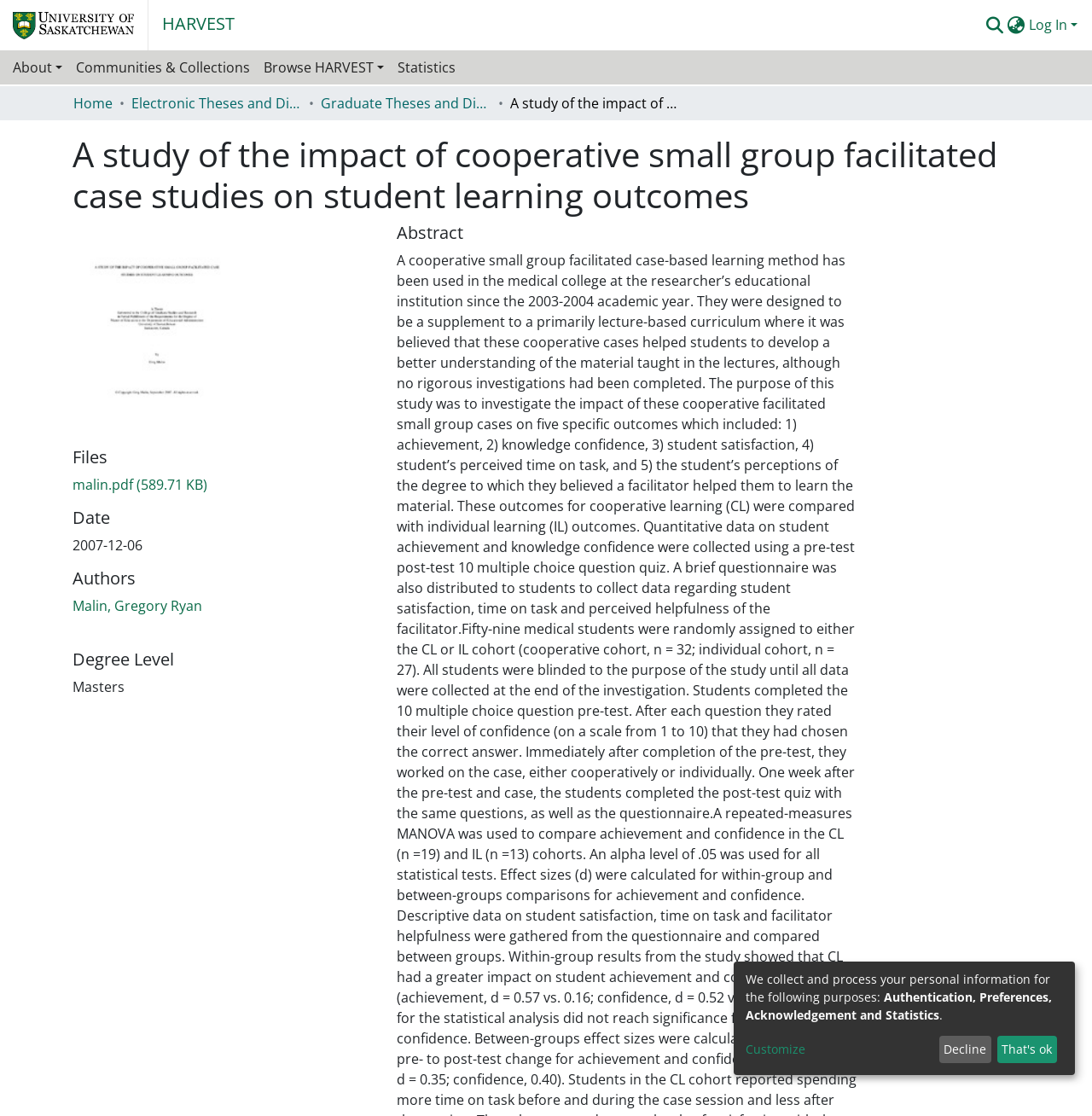What is the name of the author?
Analyze the screenshot and provide a detailed answer to the question.

I found the answer by looking at the 'Authors' section of the webpage, where I saw a link to the author's name 'Malin, Gregory Ryan'.